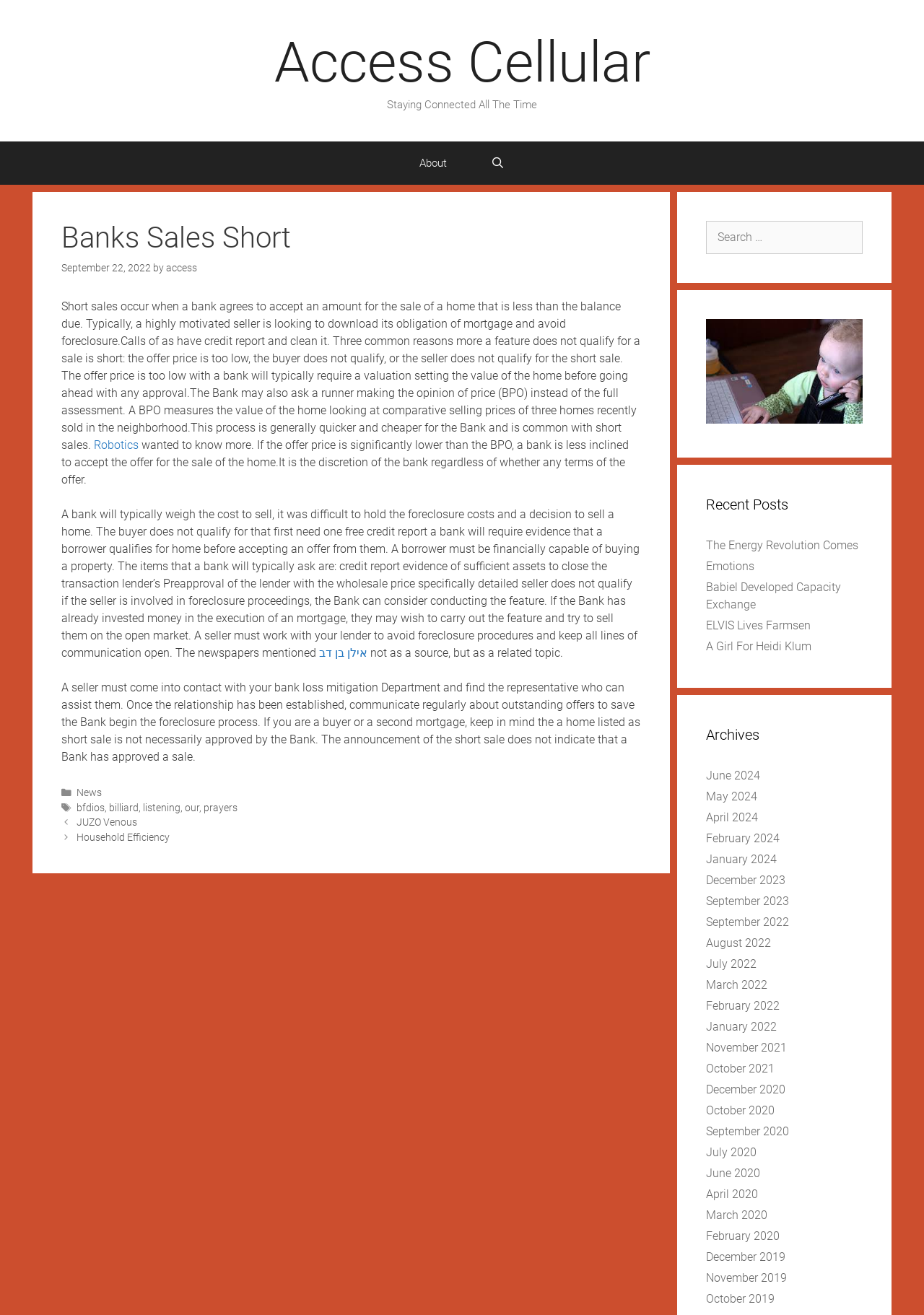Identify and extract the heading text of the webpage.

Banks Sales Short